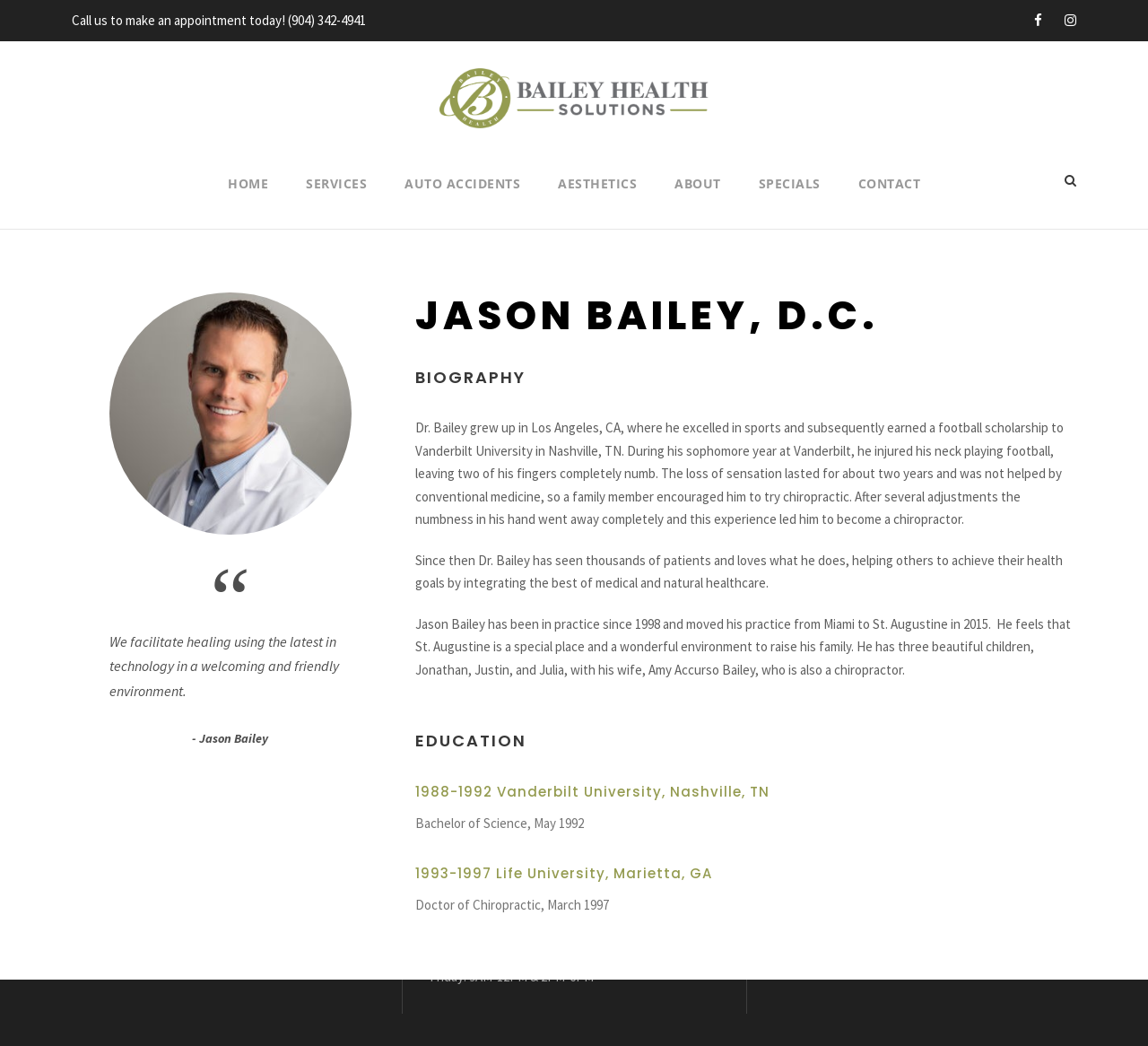What is the name of the university where Dr. Bailey earned his Bachelor of Science degree?
Using the visual information, reply with a single word or short phrase.

Vanderbilt University